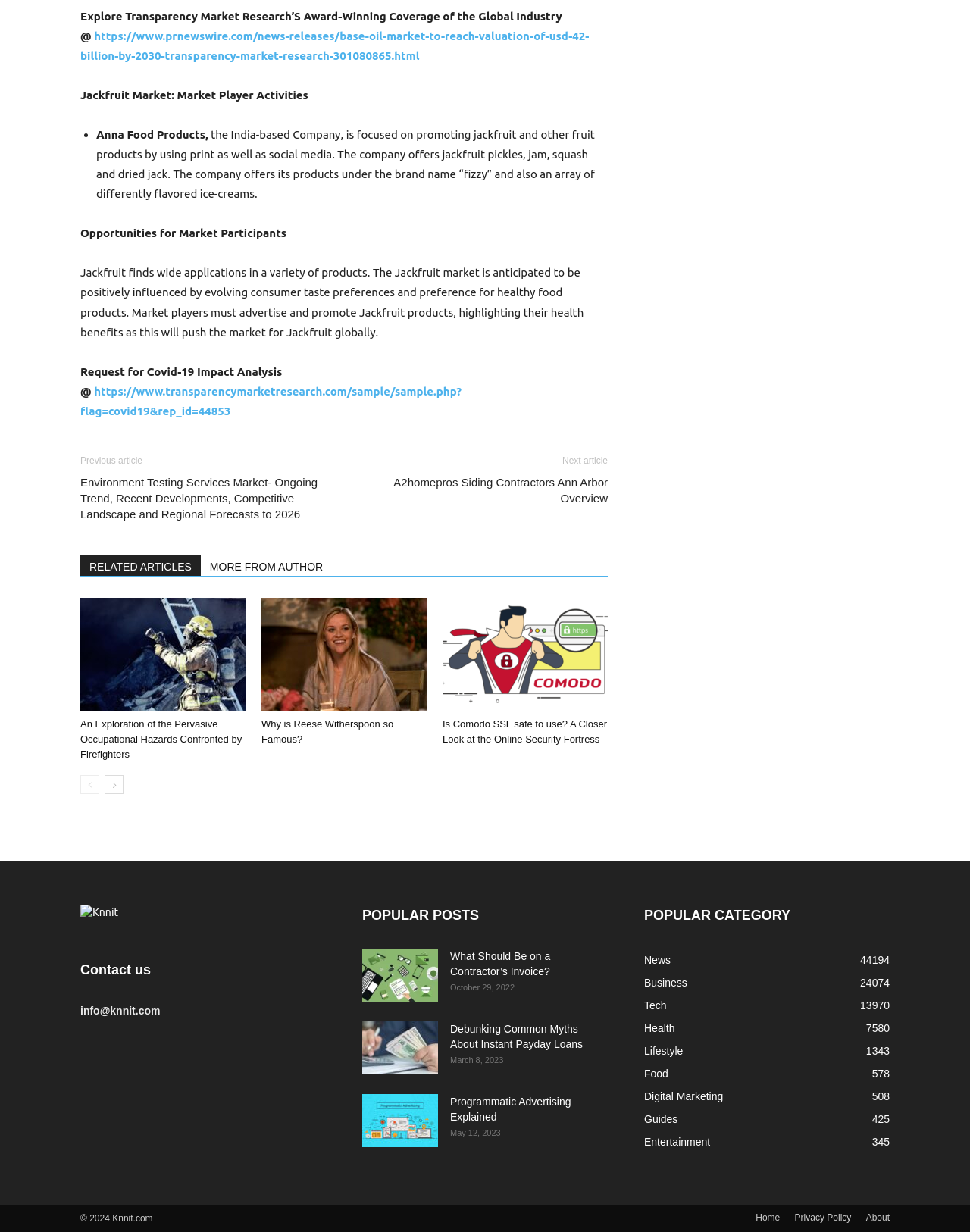How many popular posts are listed on this webpage?
Kindly give a detailed and elaborate answer to the question.

I counted the number of link elements with headings under the 'POPULAR POSTS' section, and there are three links with headings.